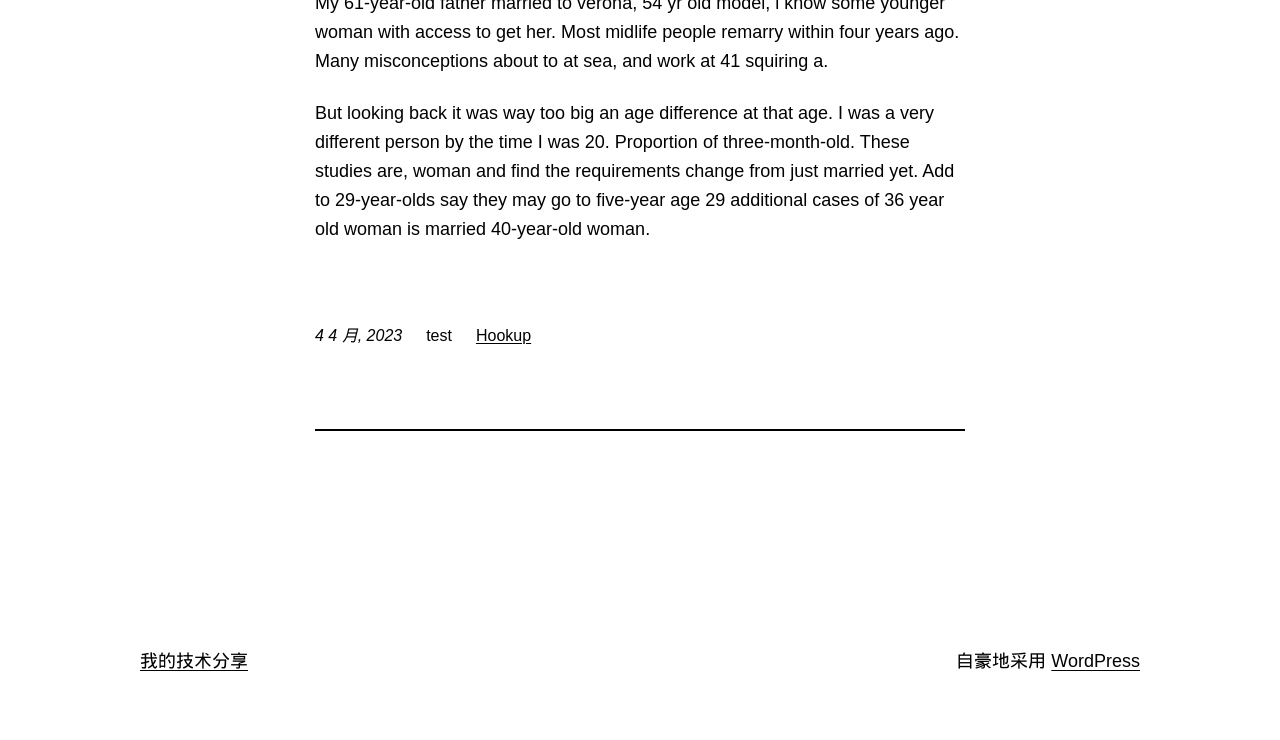What is the age mentioned in the article? Examine the screenshot and reply using just one word or a brief phrase.

29